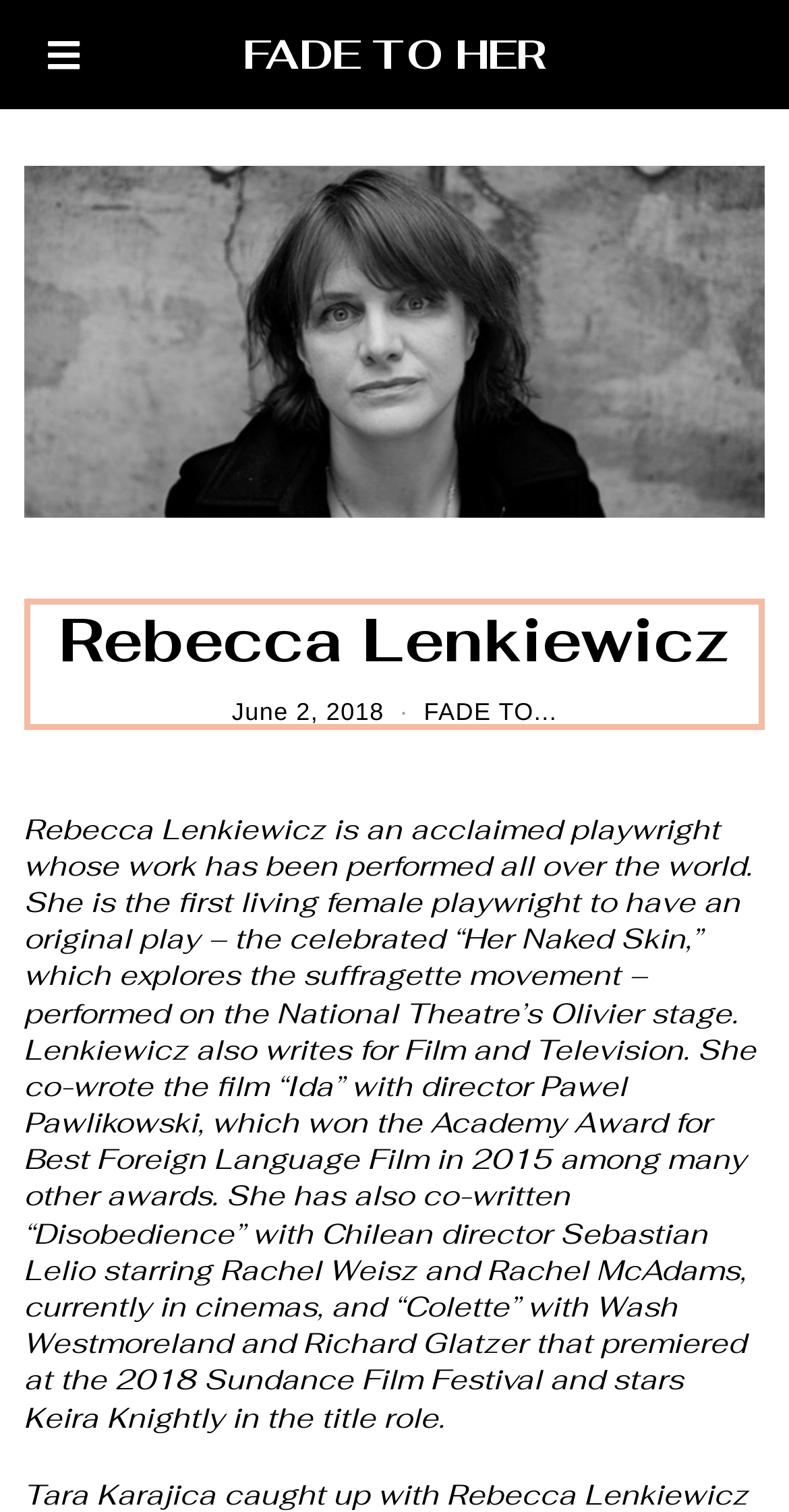When was the webpage about Rebecca Lenkiewicz published?
Using the image as a reference, give a one-word or short phrase answer.

June 2, 2018